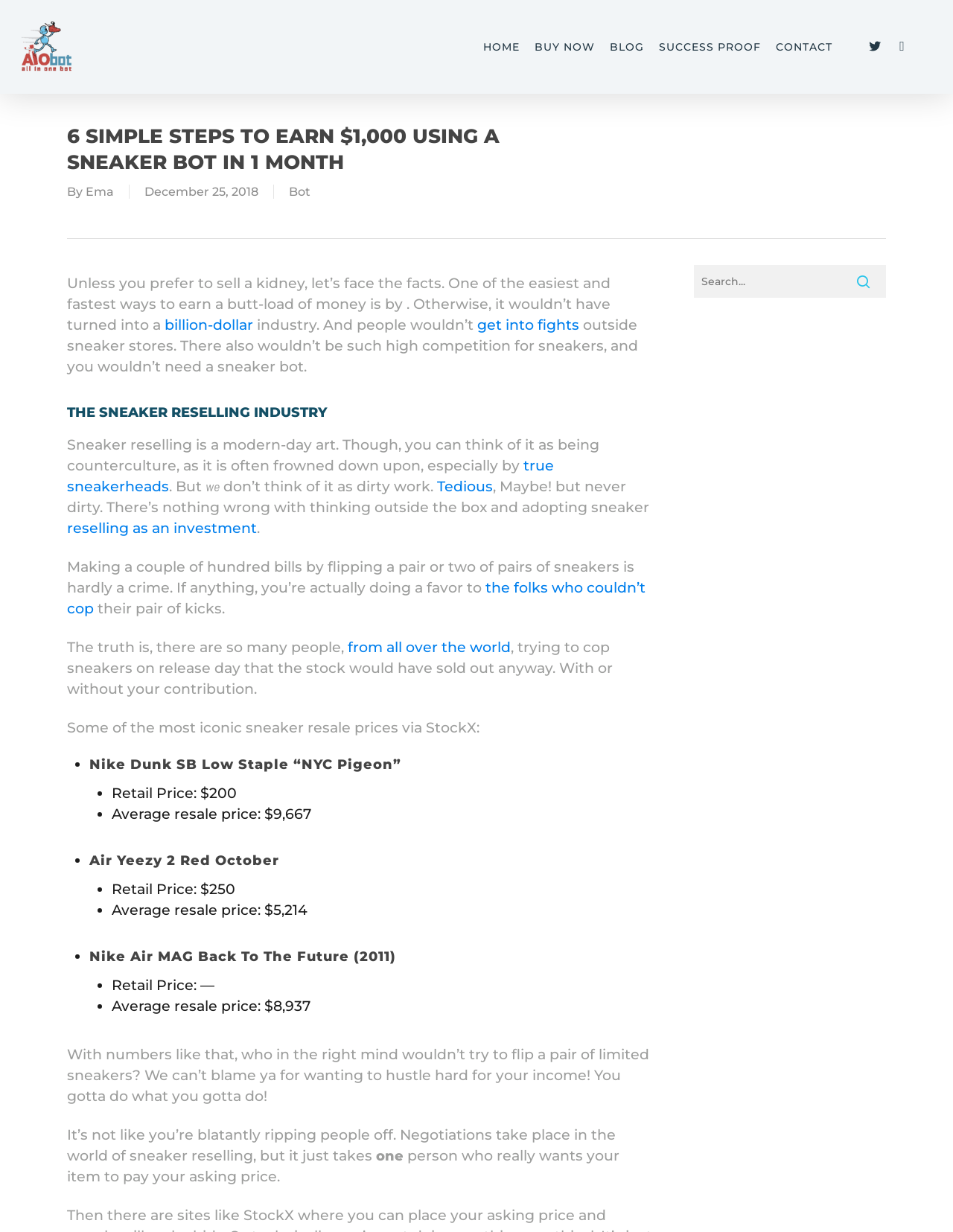What is the purpose of sneaker reselling?
Please use the image to deliver a detailed and complete answer.

The webpage presents sneaker reselling as a way to earn money by flipping limited sneakers. It argues that sneaker reselling is a legitimate way to make a profit, and that it's not wrong to think outside the box and adopt sneaker reselling as an investment.